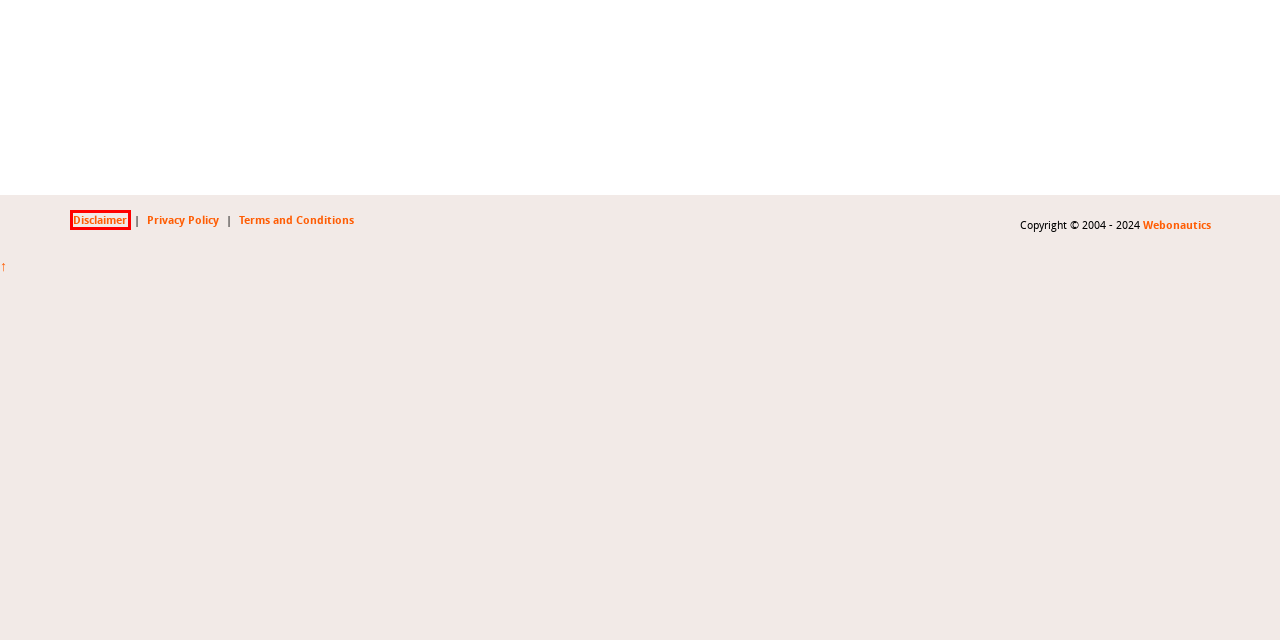Examine the webpage screenshot and identify the UI element enclosed in the red bounding box. Pick the webpage description that most accurately matches the new webpage after clicking the selected element. Here are the candidates:
A. Artist » Producer, Actor: Sanjay Suri
B. Disclaimer » Producer, Actor: Sanjay Suri
C. Photos » Producer, Actor: Sanjay Suri
D. Terms and Conditions » Producer, Actor: Sanjay Suri
E. Webonautics - Webonautics®
F. Videos » Producer, Actor: Sanjay Suri
G. Privacy Policy » Producer, Actor: Sanjay Suri
H. Online Media Articles » Producer, Actor: Sanjay Suri

B